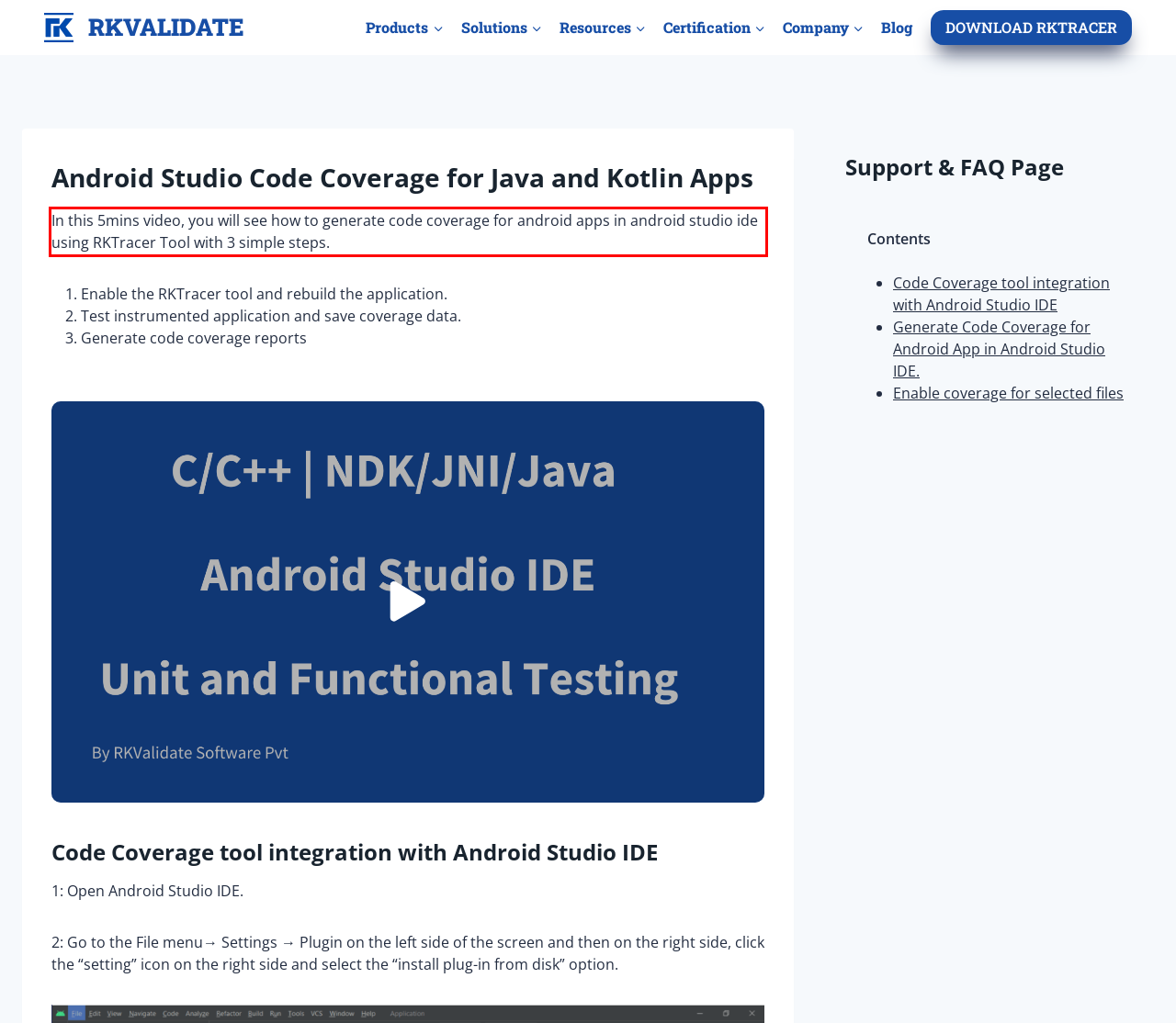Inspect the webpage screenshot that has a red bounding box and use OCR technology to read and display the text inside the red bounding box.

In this 5mins video, you will see how to generate code coverage for android apps in android studio ide using RKTracer Tool with 3 simple steps.